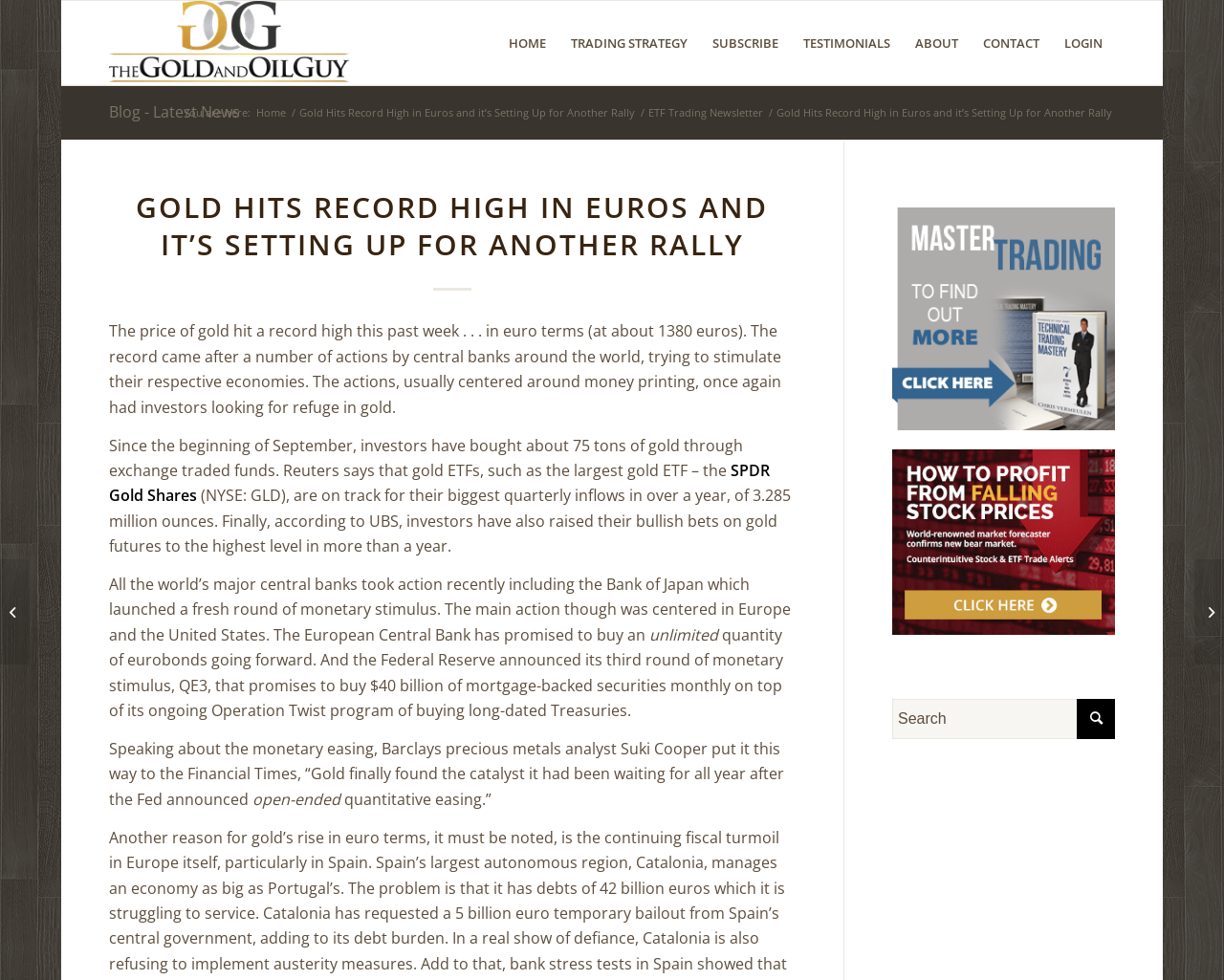Pinpoint the bounding box coordinates of the clickable area necessary to execute the following instruction: "Read the article 'Gold Hits Record High in Euros and it’s Setting Up for Another Rally'". The coordinates should be given as four float numbers between 0 and 1, namely [left, top, right, bottom].

[0.242, 0.108, 0.521, 0.122]